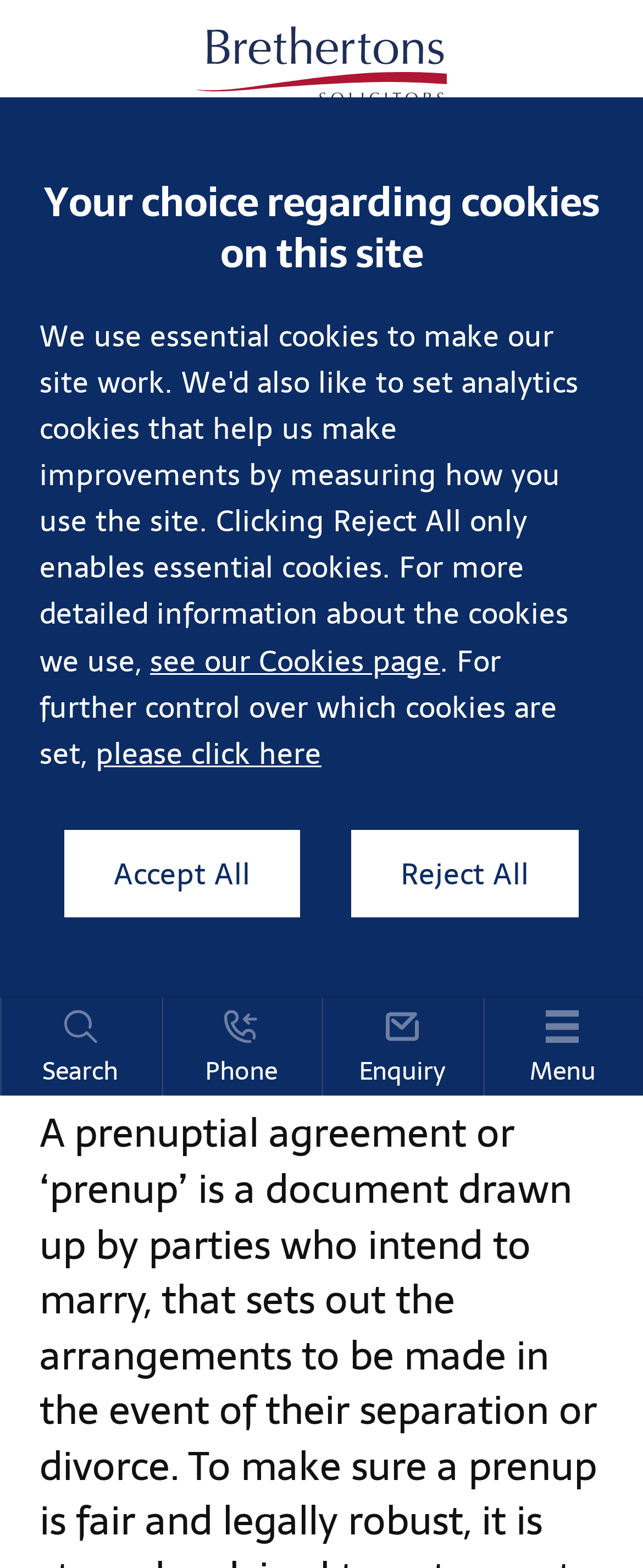Locate the primary heading on the webpage and return its text.

Prenuptial Agreement Solicitors